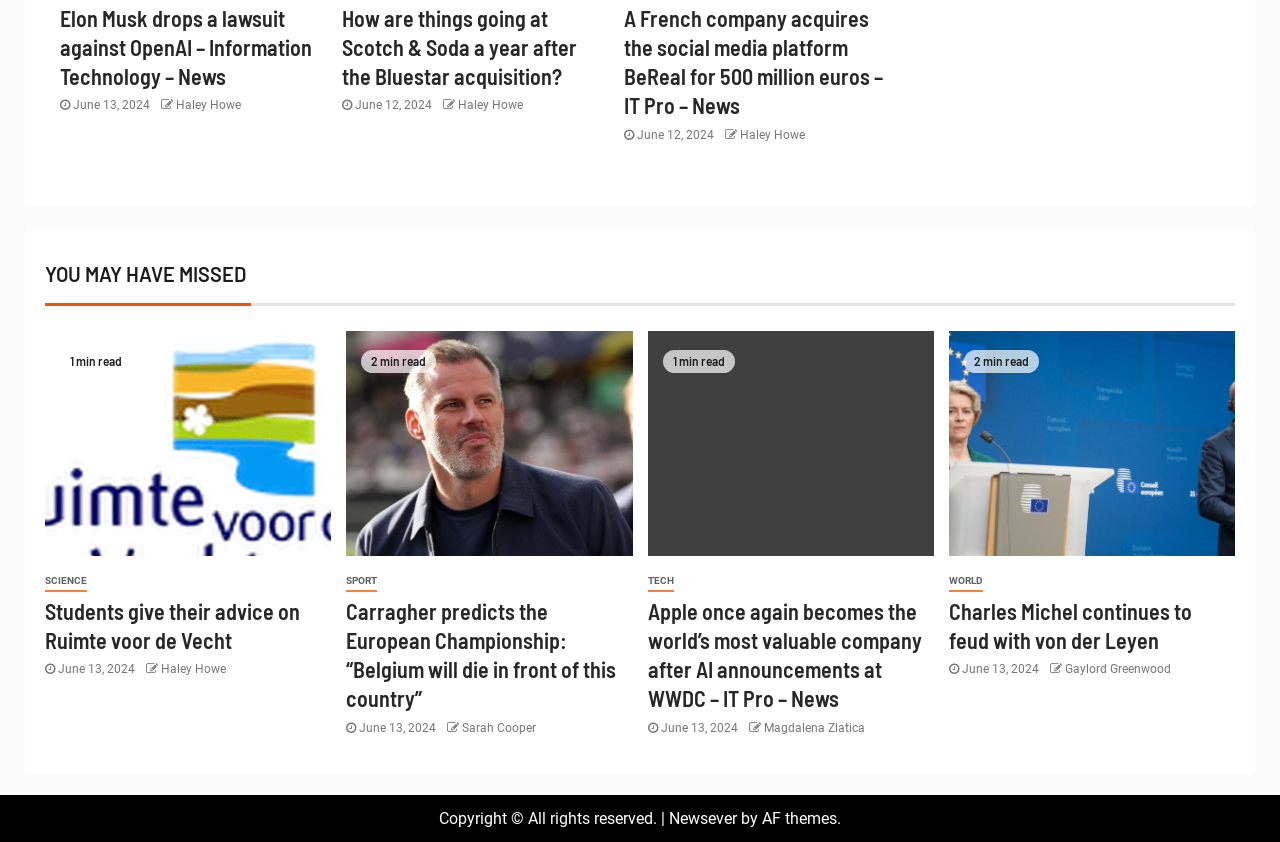Please find the bounding box coordinates of the element that you should click to achieve the following instruction: "View article about Scotch & Soda after the Bluestar acquisition". The coordinates should be presented as four float numbers between 0 and 1: [left, top, right, bottom].

[0.267, 0.006, 0.451, 0.106]